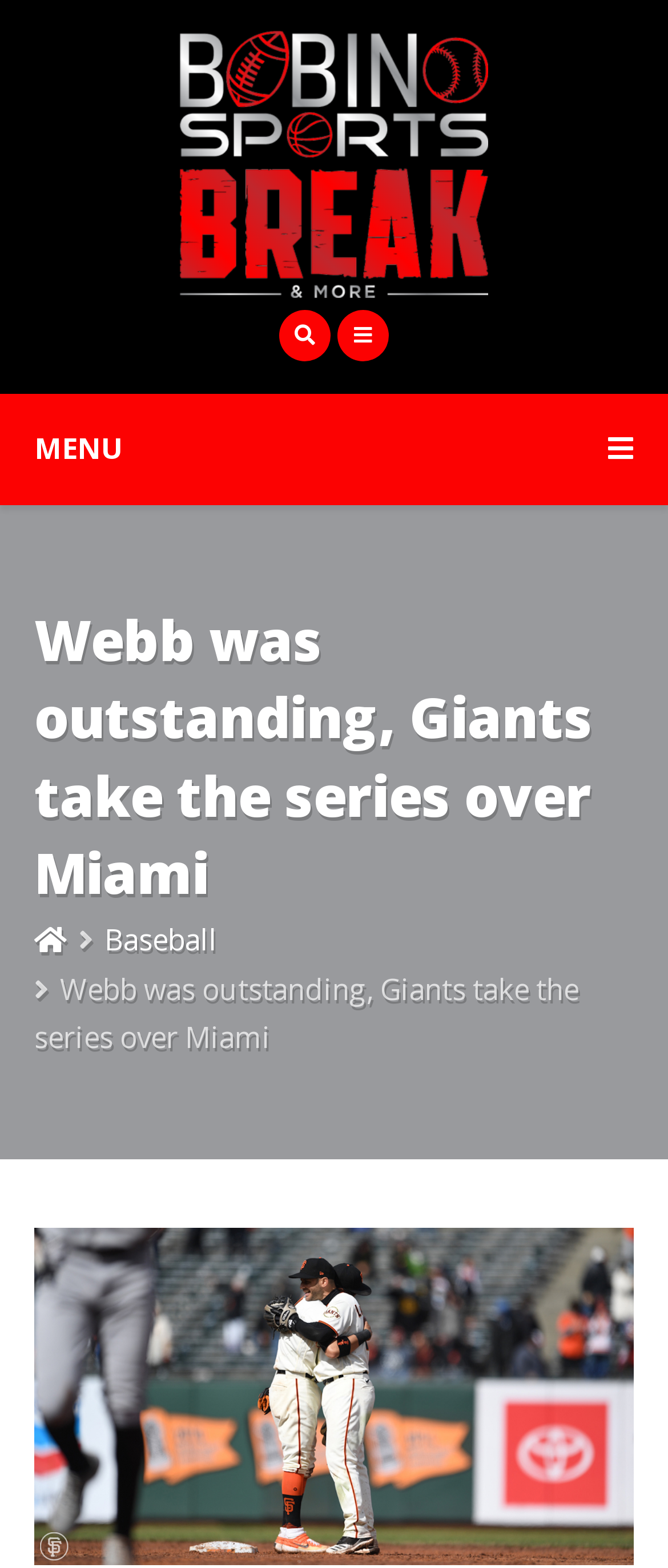Is the navigation menu expanded?
Please provide a comprehensive answer based on the information in the image.

The navigation menu is not expanded, which is indicated by the button element with the description 'Toggle Navigation' and the attribute 'expanded' set to 'False'.